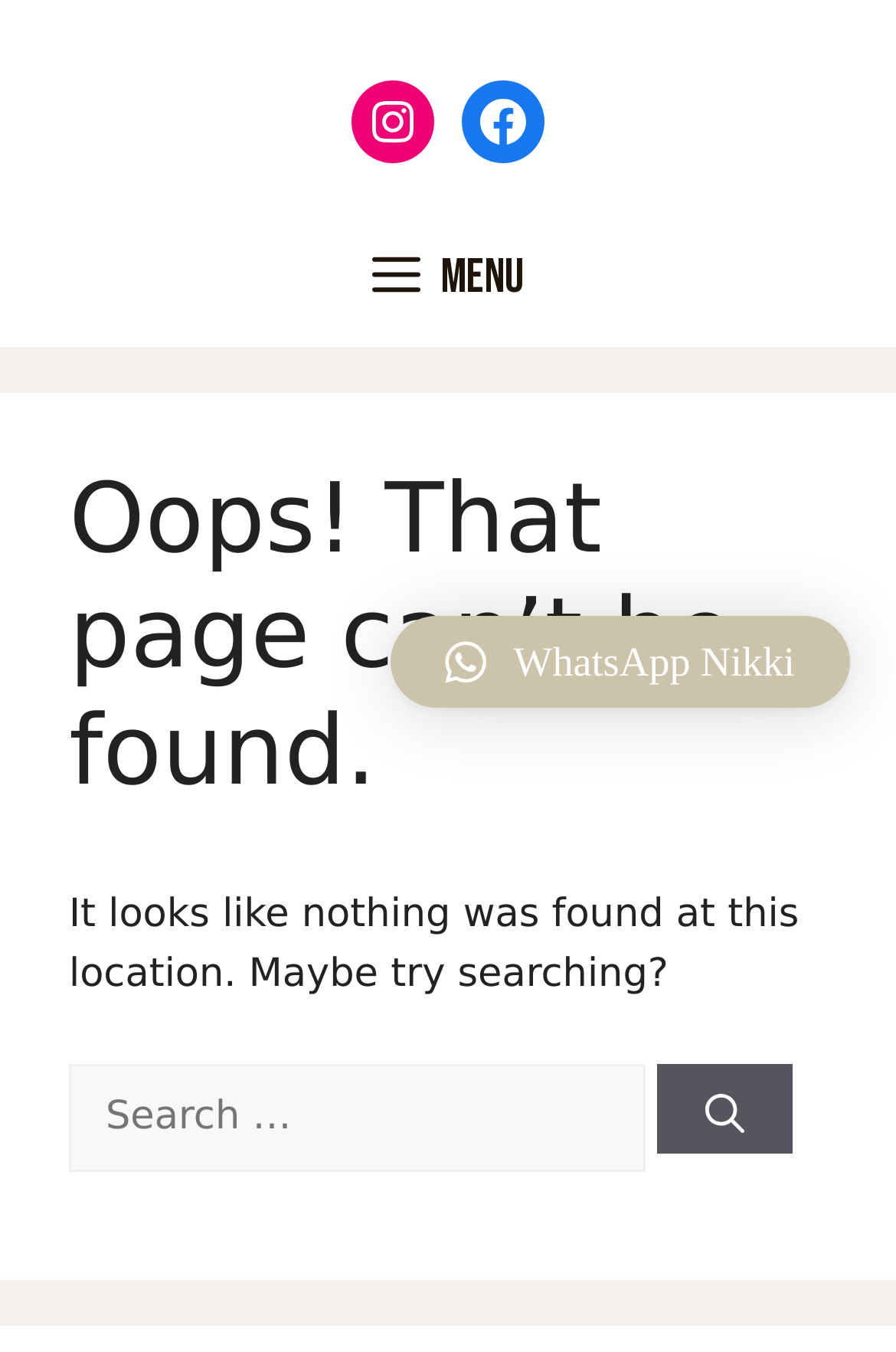Determine the bounding box coordinates for the UI element matching this description: "× WhatsApp Nikki".

[0.435, 0.456, 0.949, 0.524]